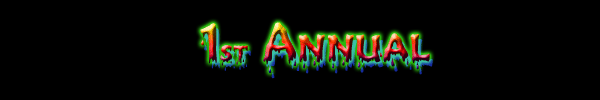What is the likely occasion of the event?
Please use the visual content to give a single word or phrase answer.

Halloween